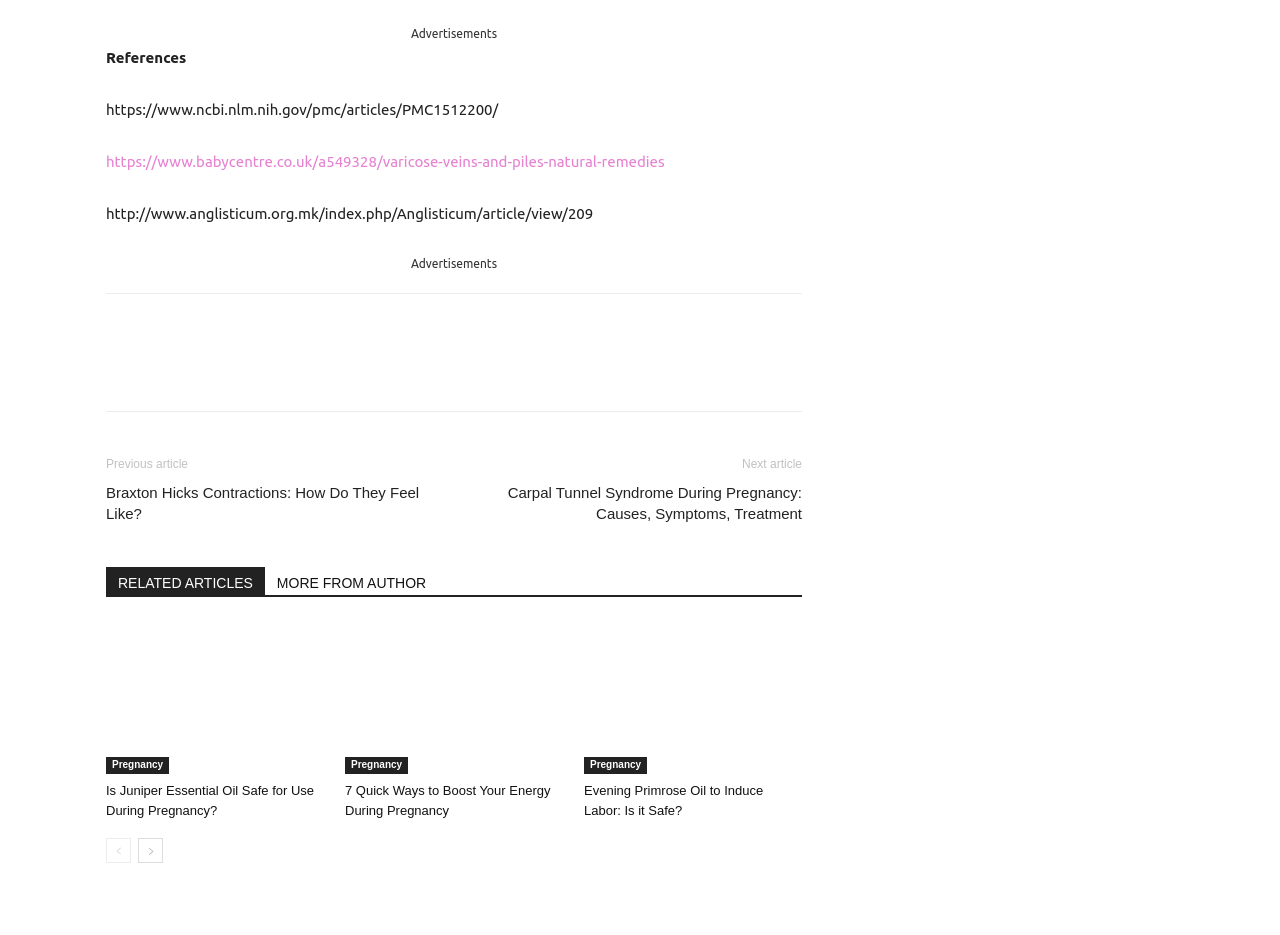Provide the bounding box coordinates for the area that should be clicked to complete the instruction: "Go to the next page".

[0.108, 0.897, 0.127, 0.923]